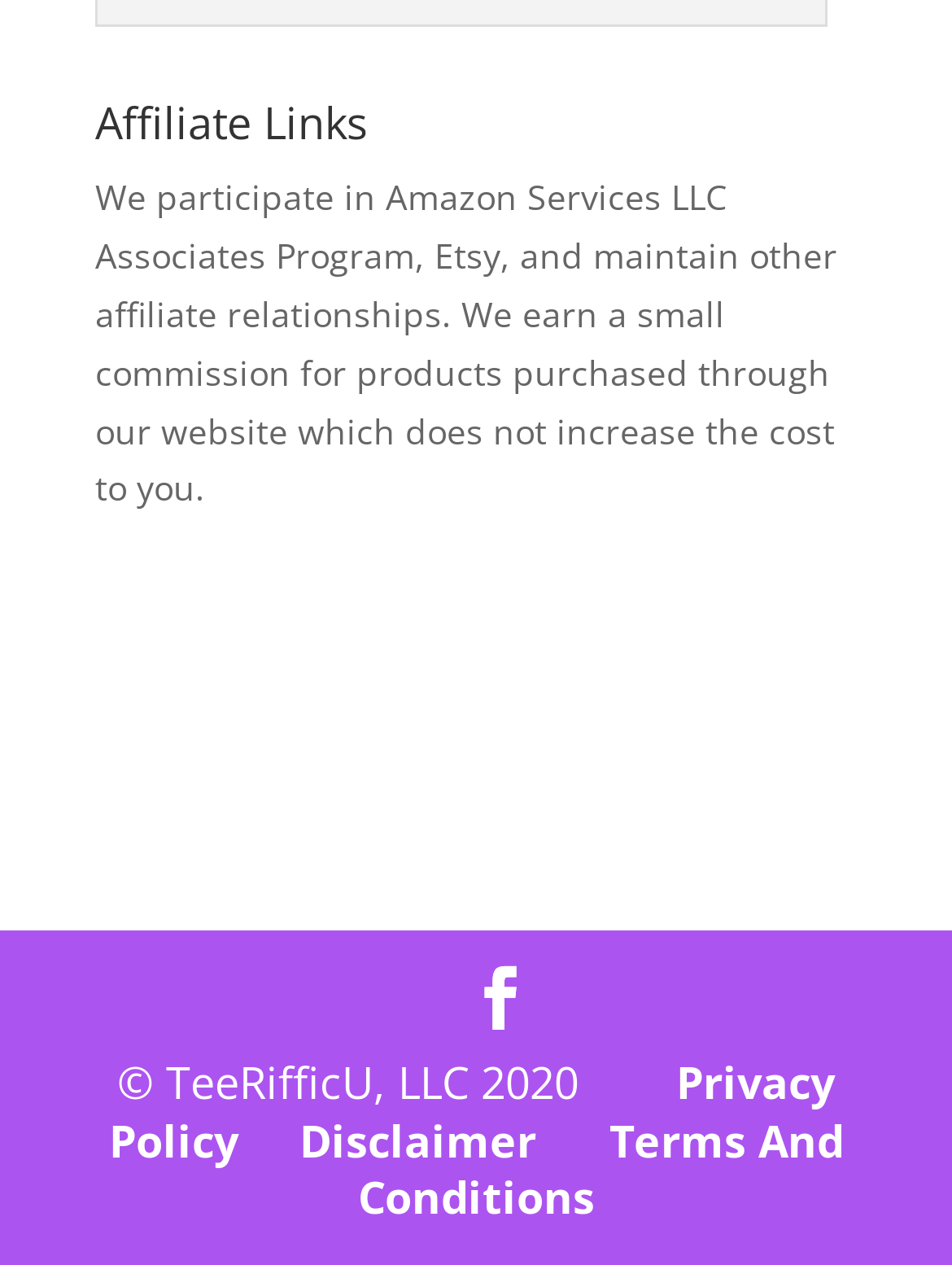What affiliate programs does the website participate in?
Using the information from the image, provide a comprehensive answer to the question.

The website participates in Amazon Services LLC Associates Program and Etsy, as mentioned in the StaticText element with the text 'We participate in Amazon Services LLC Associates Program, Etsy, and maintain other affiliate relationships.'